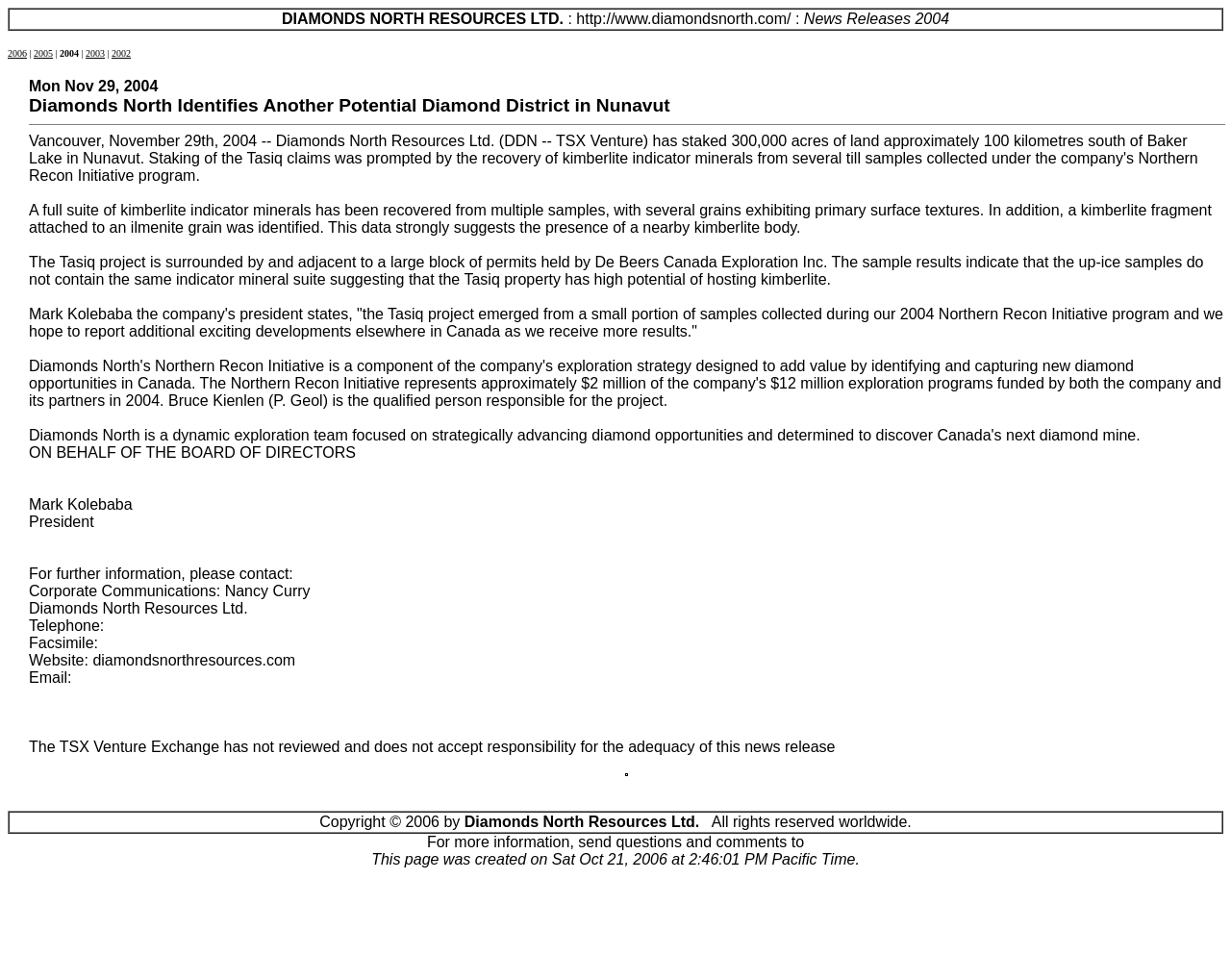What is the purpose of Diamonds North's Northern Recon Initiative program?
Using the visual information, reply with a single word or short phrase.

To identify and capture new diamond opportunities in Canada